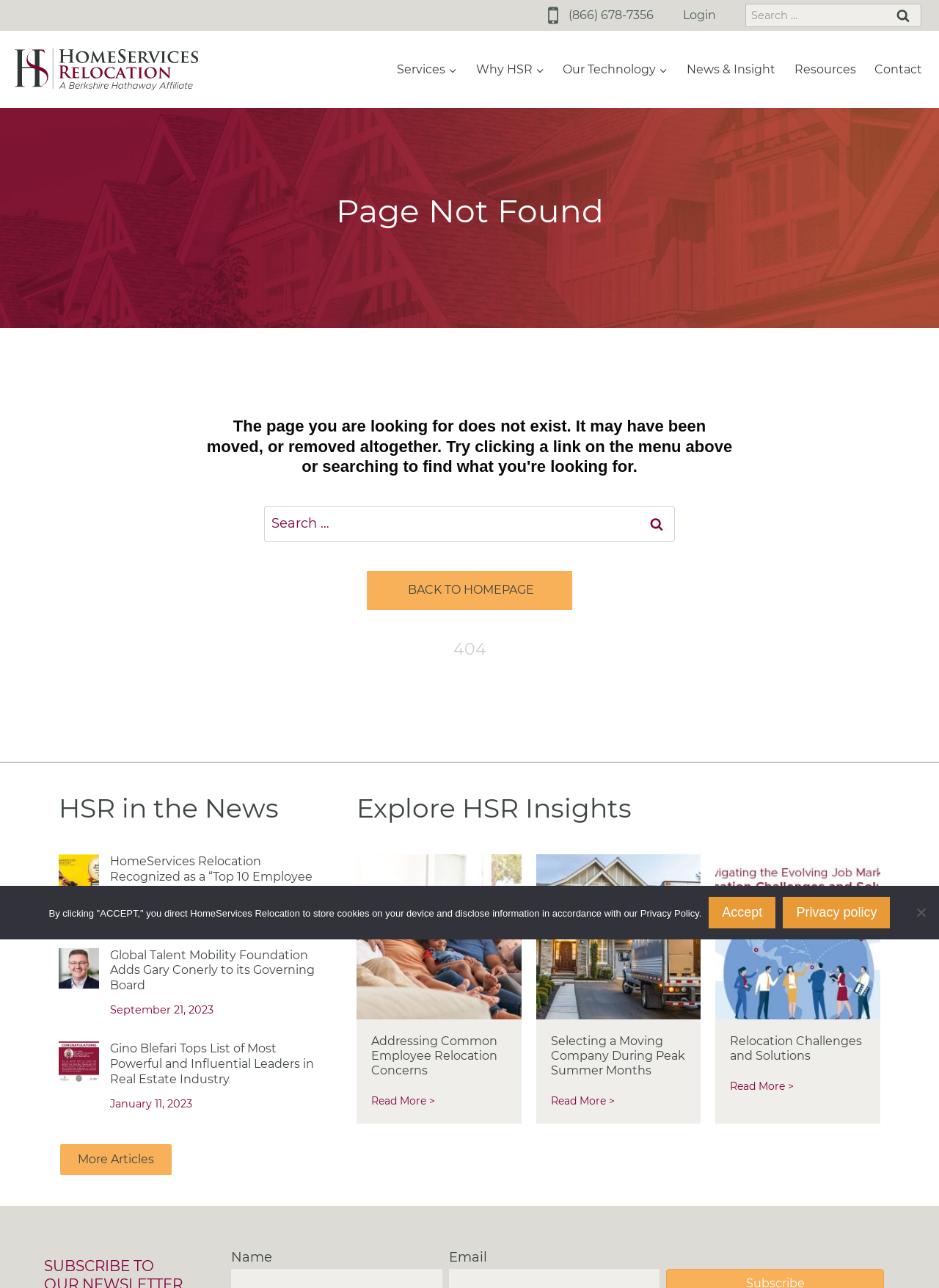Bounding box coordinates are specified in the format (top-left x, top-left y, bottom-right x, bottom-right y). All values are floating point numbers bounded between 0 and 1. Please provide the bounding box coordinate of the region this sentence describes: Why HSRExpand

[0.497, 0.029, 0.59, 0.078]